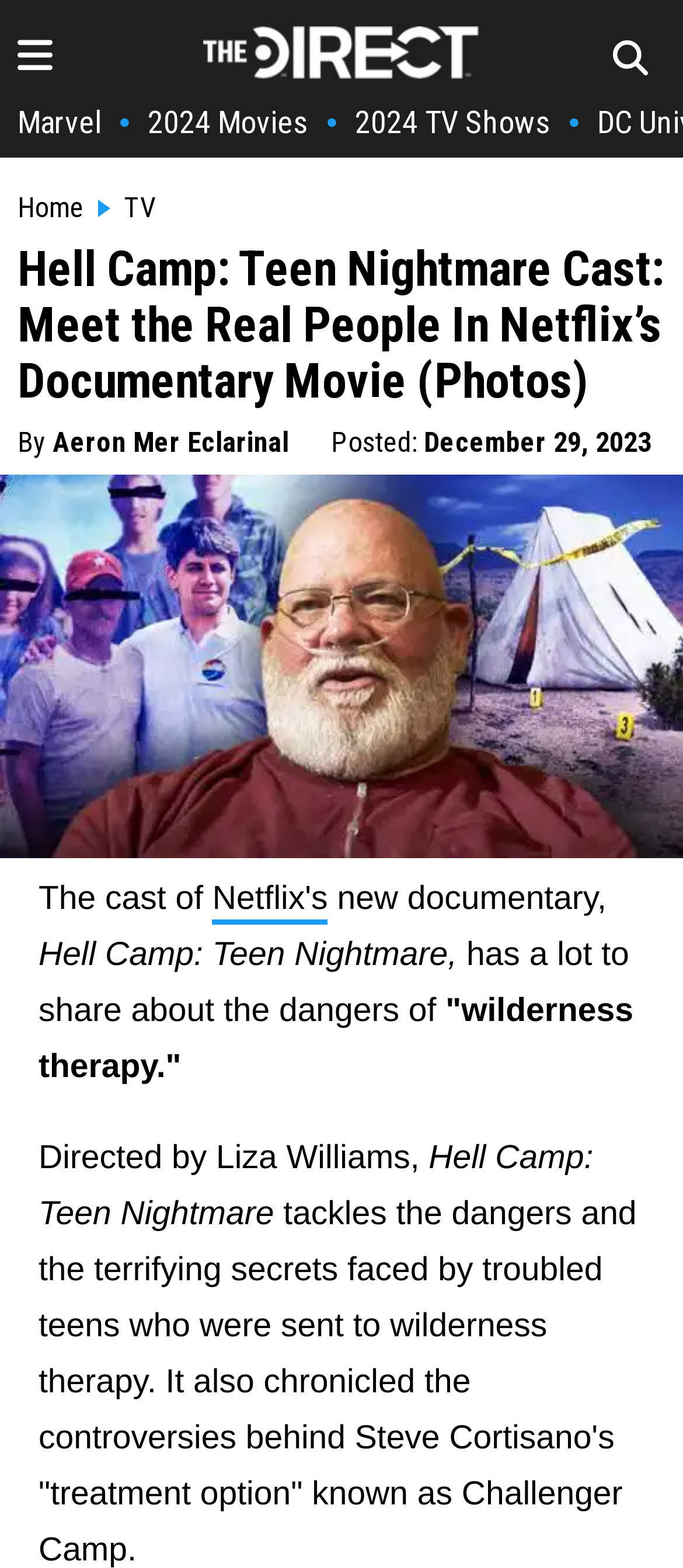Please mark the clickable region by giving the bounding box coordinates needed to complete this instruction: "Click the link to The Direct Homepage".

[0.297, 0.036, 0.703, 0.055]